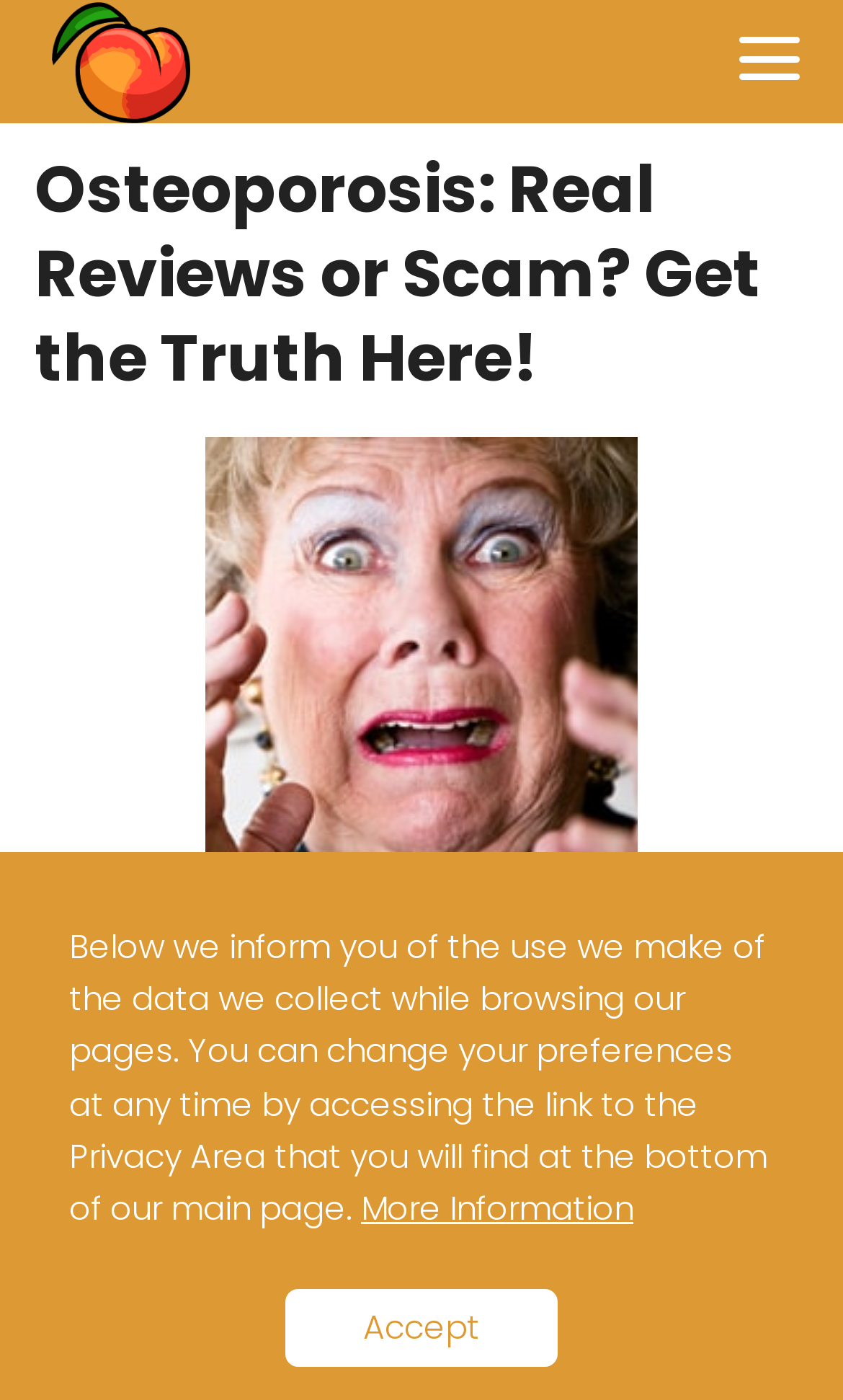Where can I find more information about data collection?
Analyze the screenshot and provide a detailed answer to the question.

The static text 'Below we inform you of the use we make of the data we collect while browsing our pages. You can change your preferences at any time by accessing the link to the Privacy Area...' suggests that the 'Privacy Area' is where I can find more information about data collection and change my preferences.